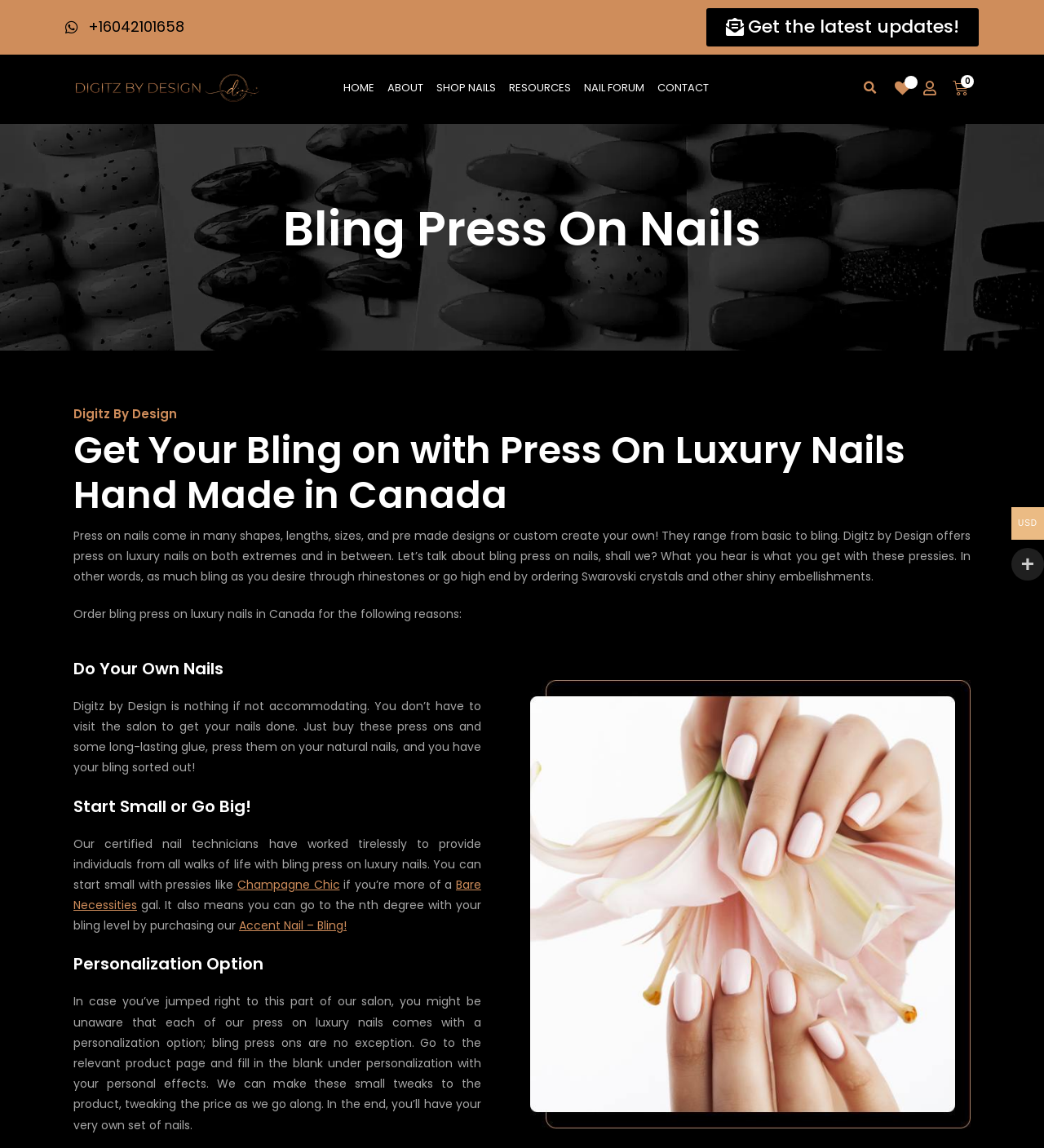What types of nails can be customized?
Provide a concise answer using a single word or phrase based on the image.

Bling press on luxury nails